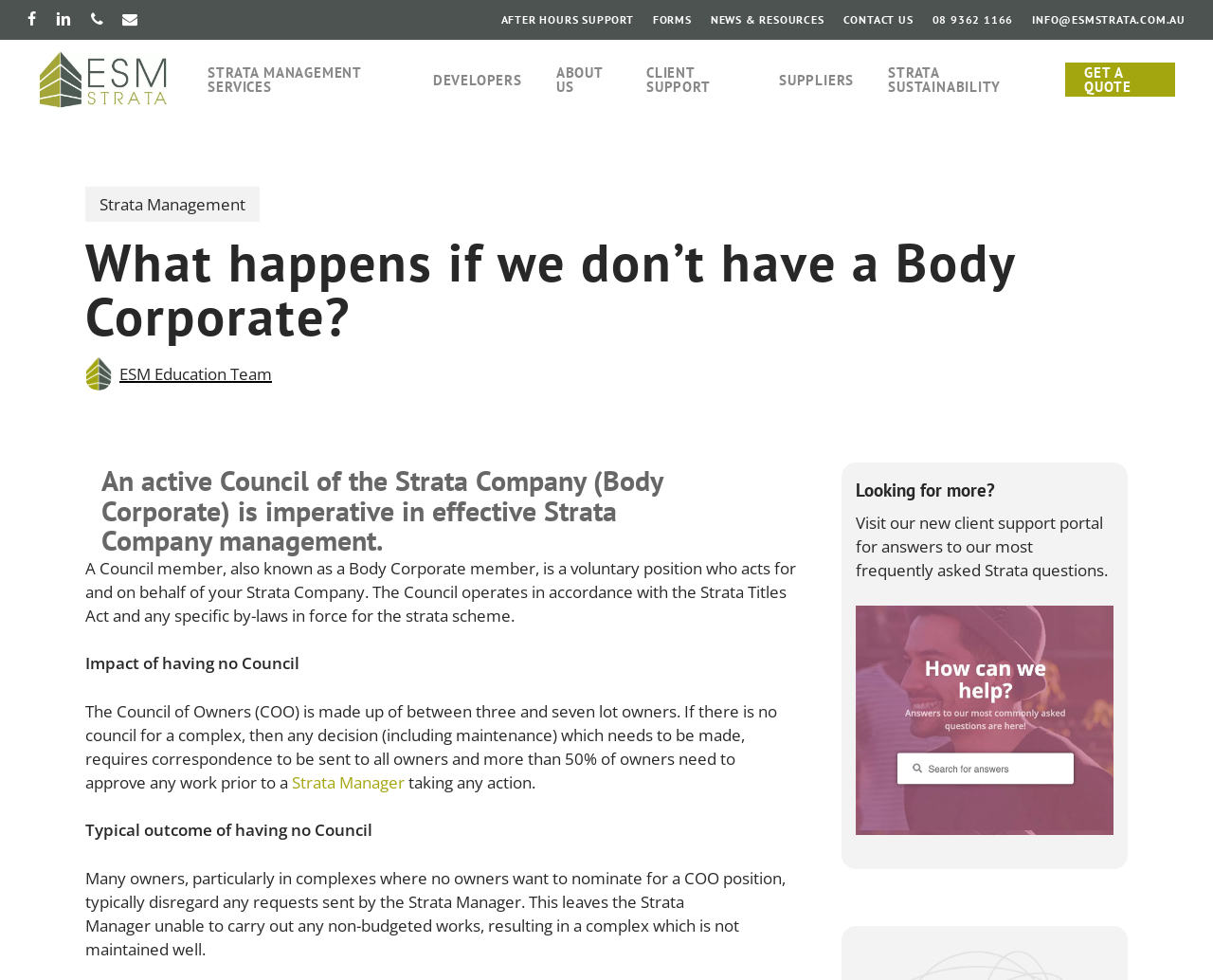Pinpoint the bounding box coordinates of the clickable element to carry out the following instruction: "Visit the 'STRATA MANAGEMENT SERVICES' page."

[0.171, 0.067, 0.329, 0.096]